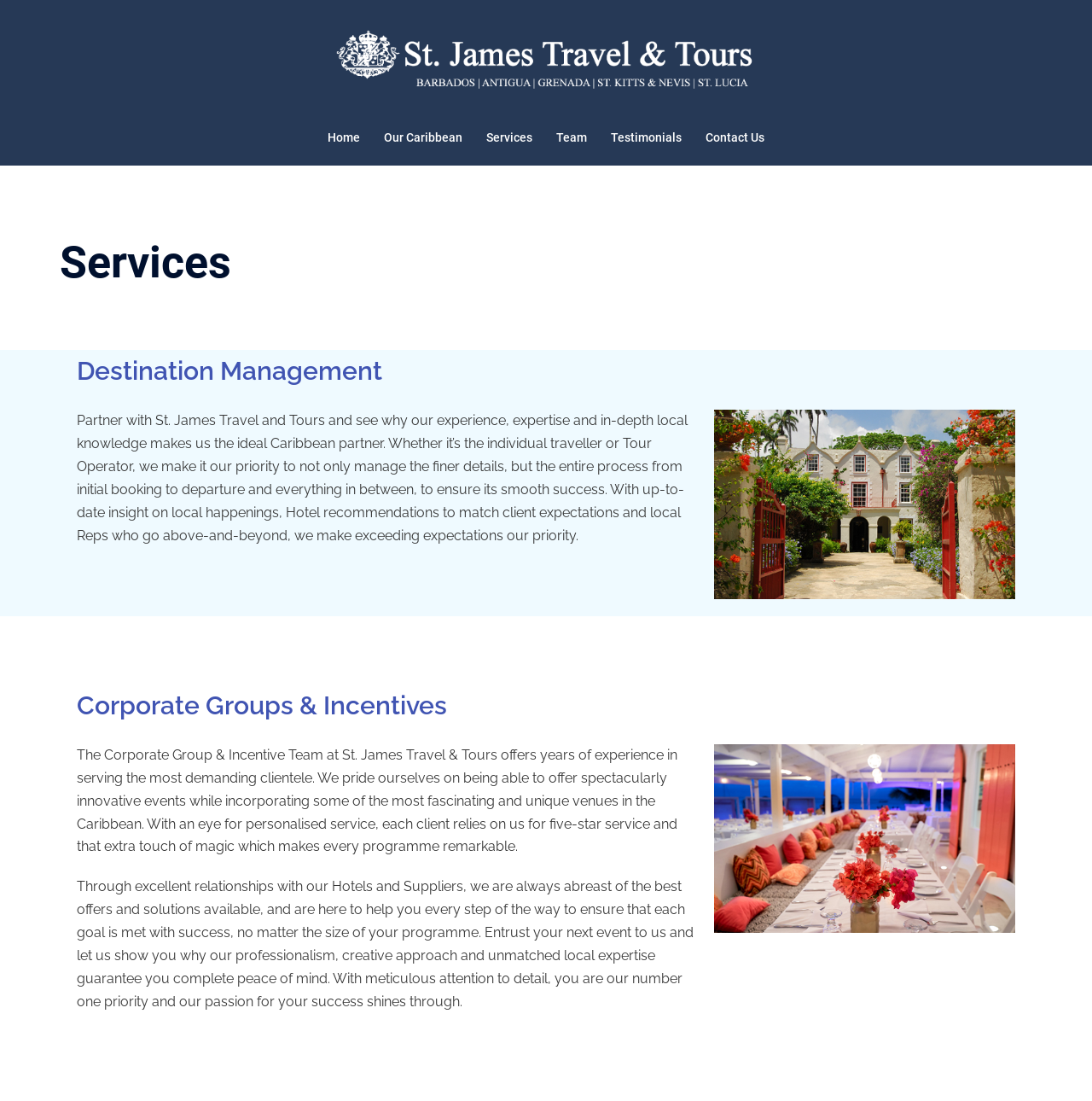Provide a thorough description of the webpage you see.

The webpage is about the services offered by St James Travel & Tours Ltd. At the top, there is a logo of the company, which is an image, accompanied by a link with the company's name. Below the logo, there is a navigation menu with six links: Home, Our Caribbean, Services, Team, Testimonials, and Contact Us.

The main content of the page is divided into three sections. The first section has a heading "Services" and a brief introduction to the company's services, stating that they offer destination management, corporate groups, and incentives. 

The second section is about Destination Management, with a heading of the same name. This section describes how the company manages the entire process of travel, from initial booking to departure, ensuring a smooth and successful experience for clients.

The third section is about Corporate Groups & Incentives, with a heading of the same name. This section explains how the company offers innovative events and personalized service to corporate clients, with a focus on five-star service and attention to detail. The section also mentions the company's excellent relationships with hotels and suppliers, ensuring the best offers and solutions for clients.